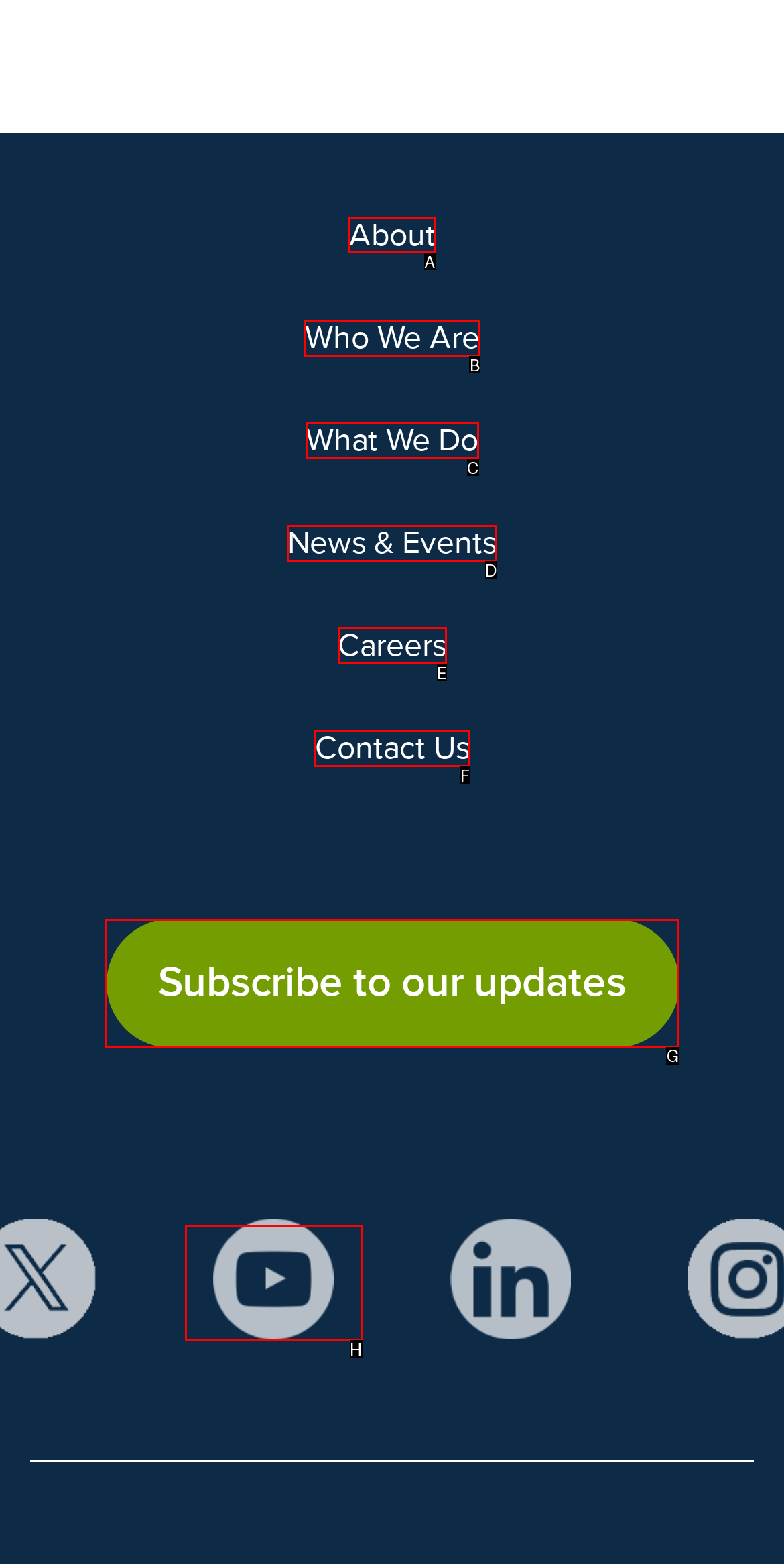Find the HTML element to click in order to complete this task: Click on About link
Answer with the letter of the correct option.

A